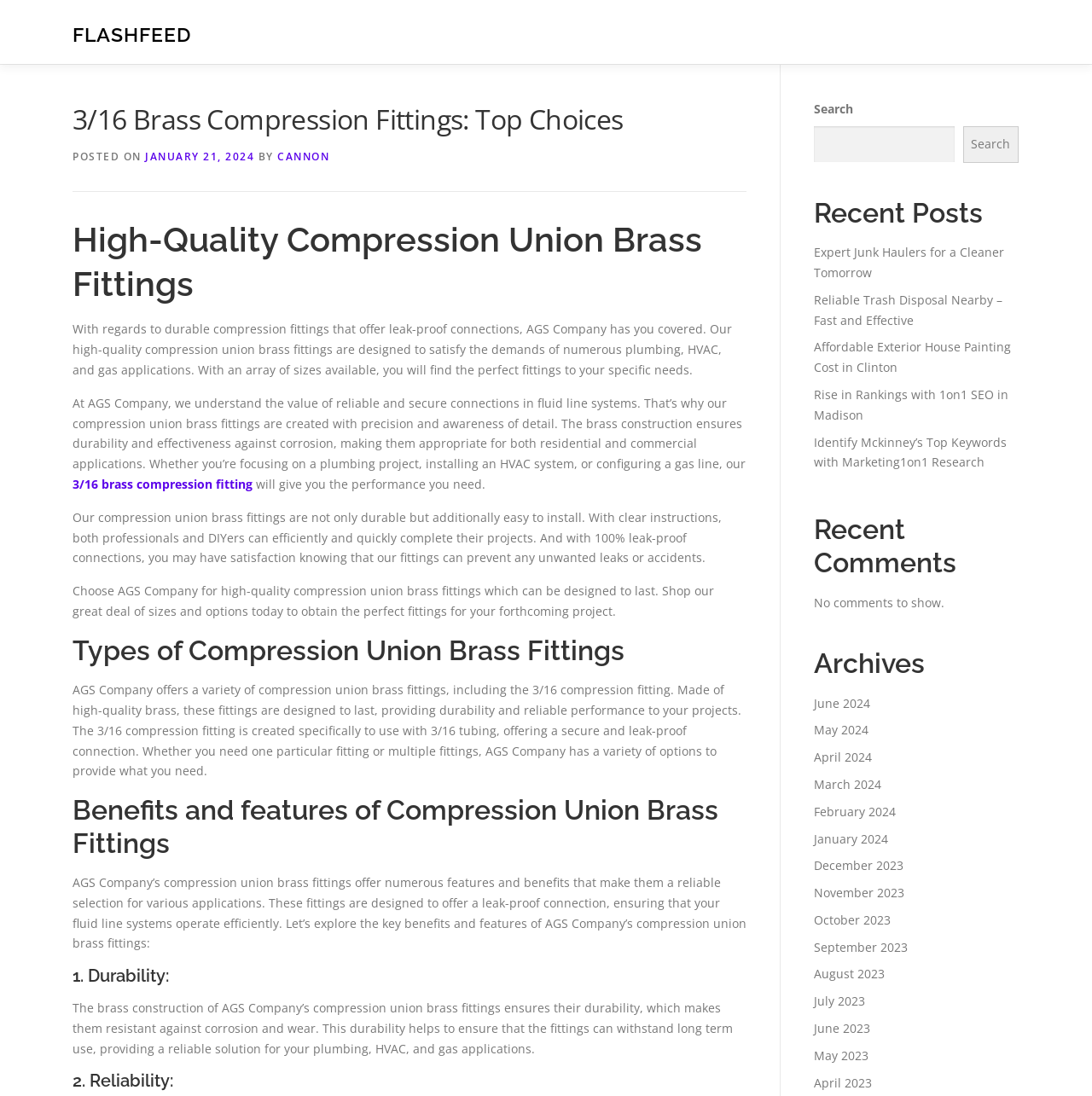Indicate the bounding box coordinates of the clickable region to achieve the following instruction: "View the 'Archives'."

[0.745, 0.591, 0.933, 0.621]